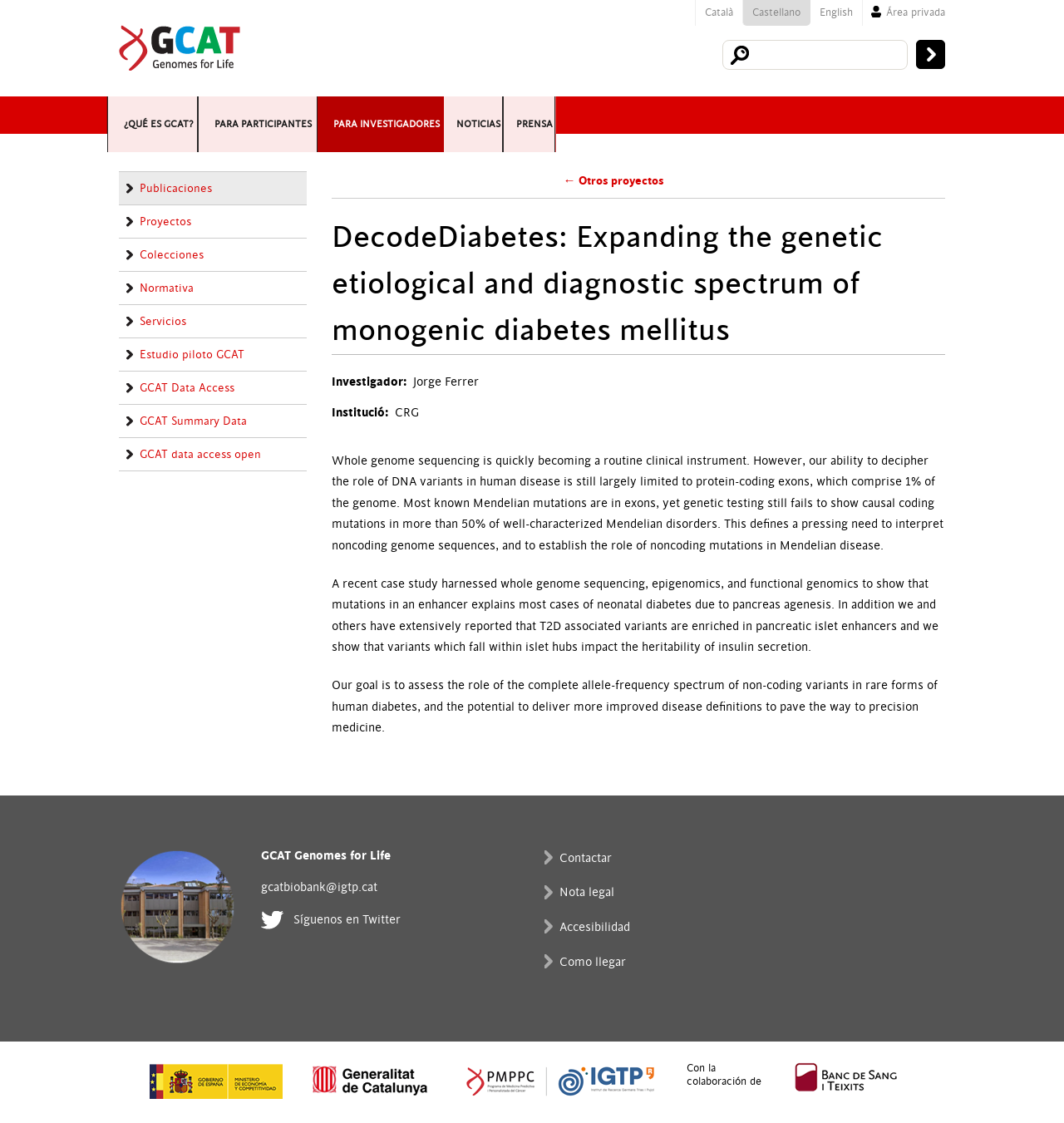Extract the primary headline from the webpage and present its text.

DecodeDiabetes: Expanding the genetic etiological and diagnostic spectrum of monogenic diabetes mellitus